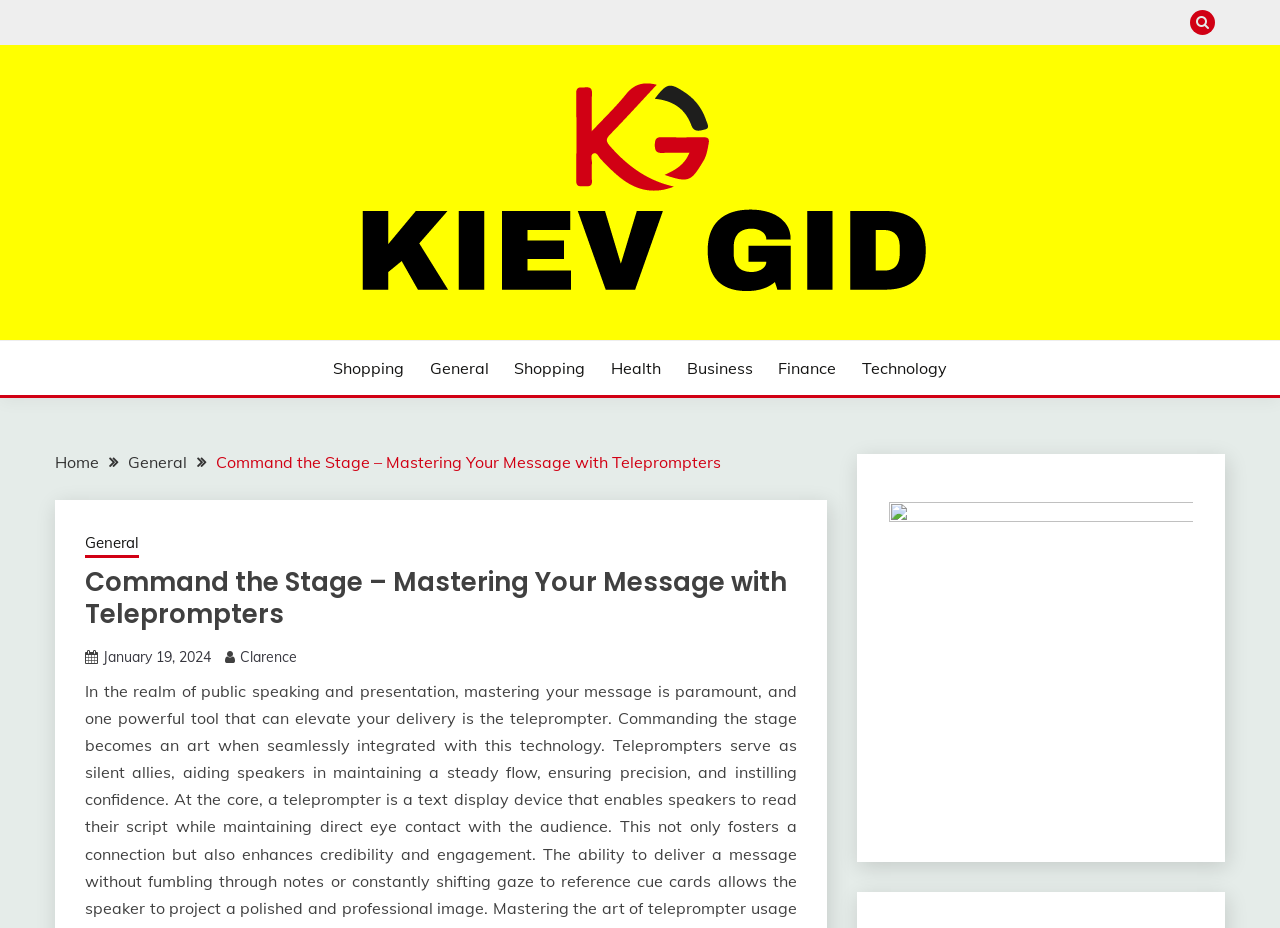What is the date of the article?
Look at the image and answer the question using a single word or phrase.

January 19, 2024